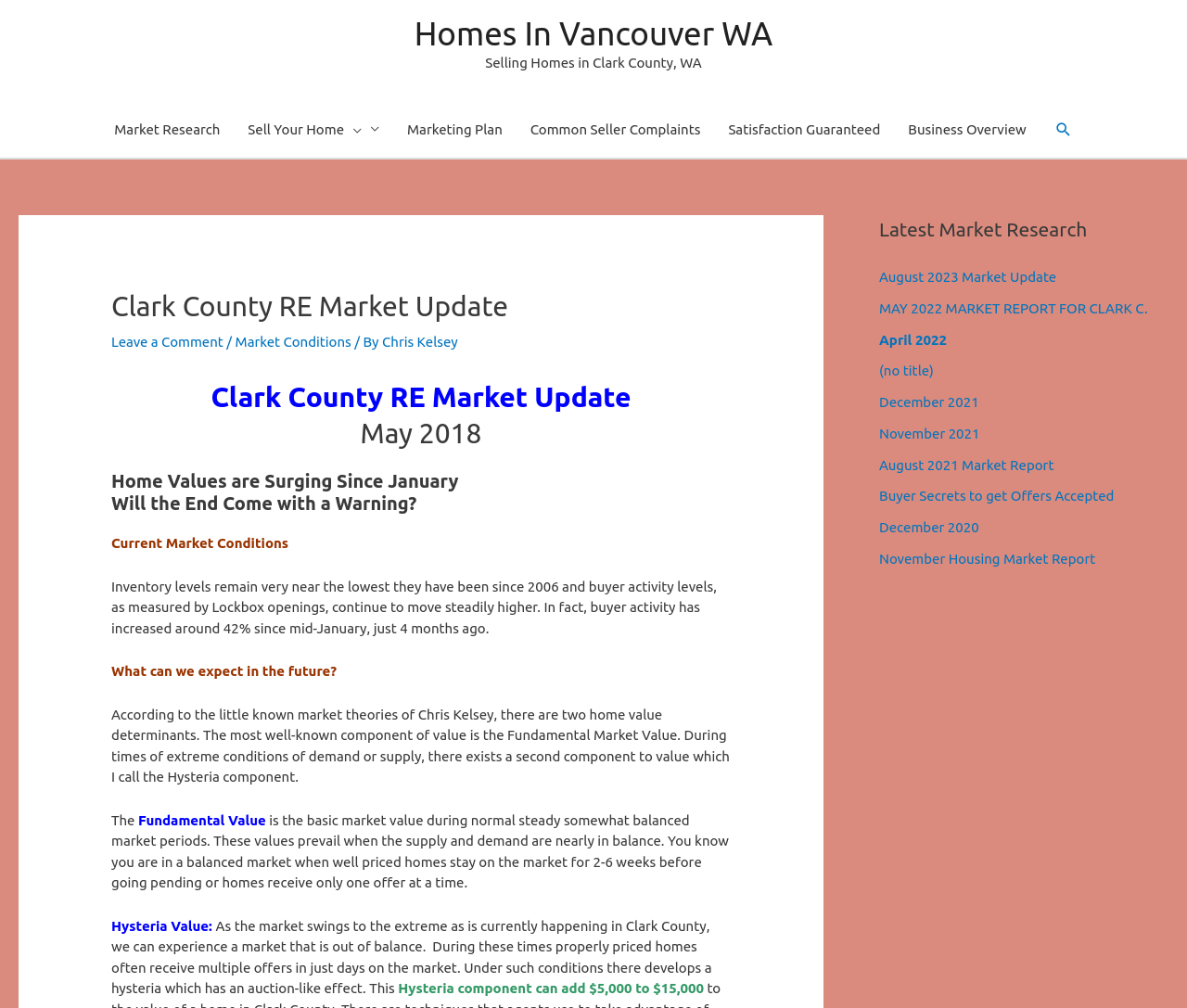Examine the image and give a thorough answer to the following question:
What is the range of additional value added by the Hysteria component?

According to the webpage, the Hysteria component can add $5,000 to $15,000 to the home value during times of extreme market conditions.